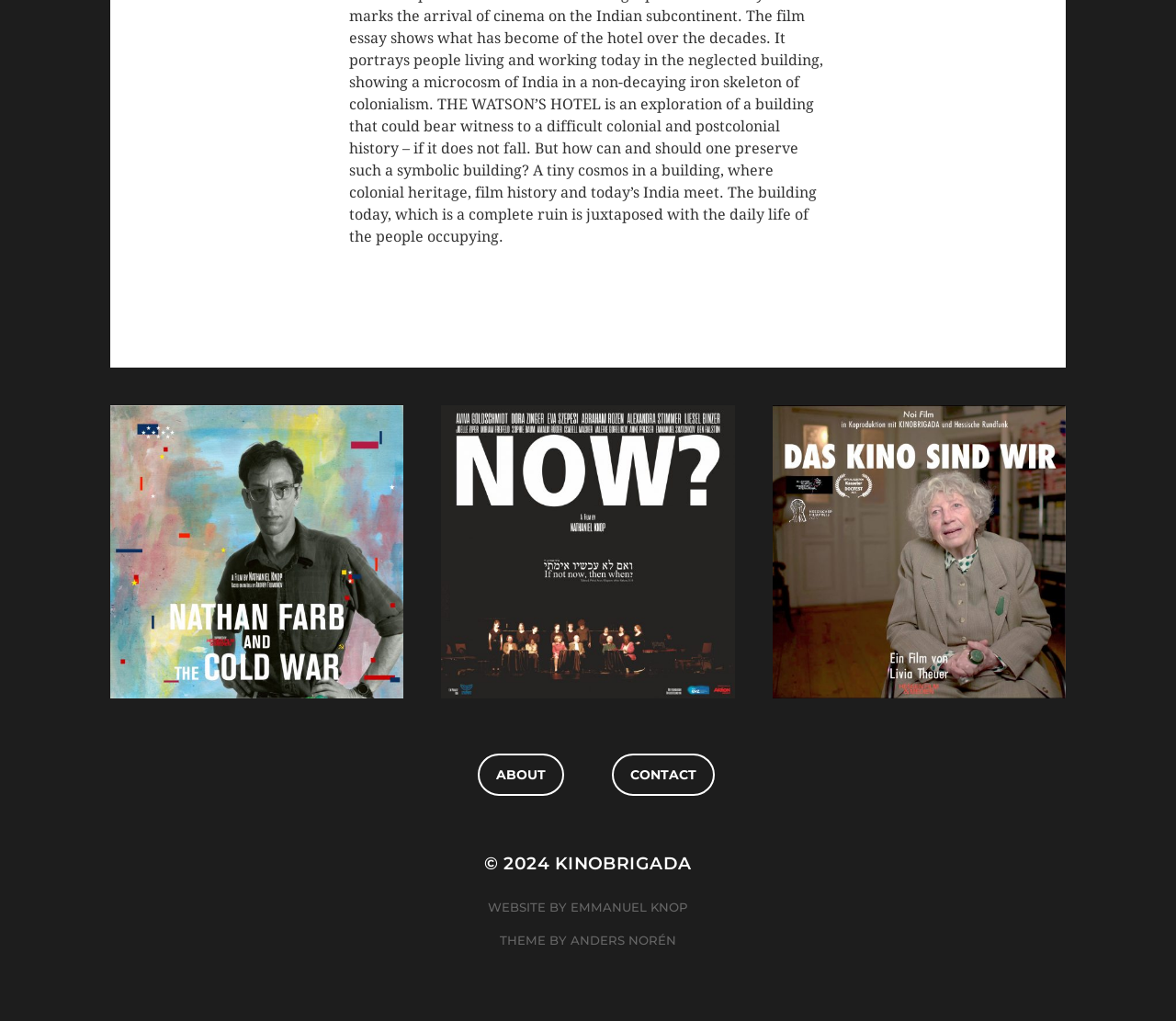Who built the website?
Use the information from the screenshot to give a comprehensive response to the question.

The website builder's name can be found at the bottom of the webpage, where it says 'WEBSITE BY EMMANUEL KNOP', indicating that Emmanuel Knop is the person responsible for building the website.